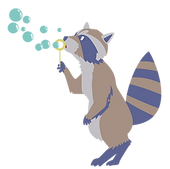Give a complete and detailed account of the image.

The image features a playful, stylized raccoon blowing bubbles. This adorable character stands upright, holding a bubble wand in one paw while blowing gently, creating a stream of colorful bubbles that float away. The raccoon is adorned with a light brown coat, accented by gray and blue stripes, showcasing its distinctive facial markings and bushy striped tail. The whimsical scene is bright and cheerful, evoking a sense of fun and childlike wonder, making it a perfect illustration for a website focused on babysitting and child care services.